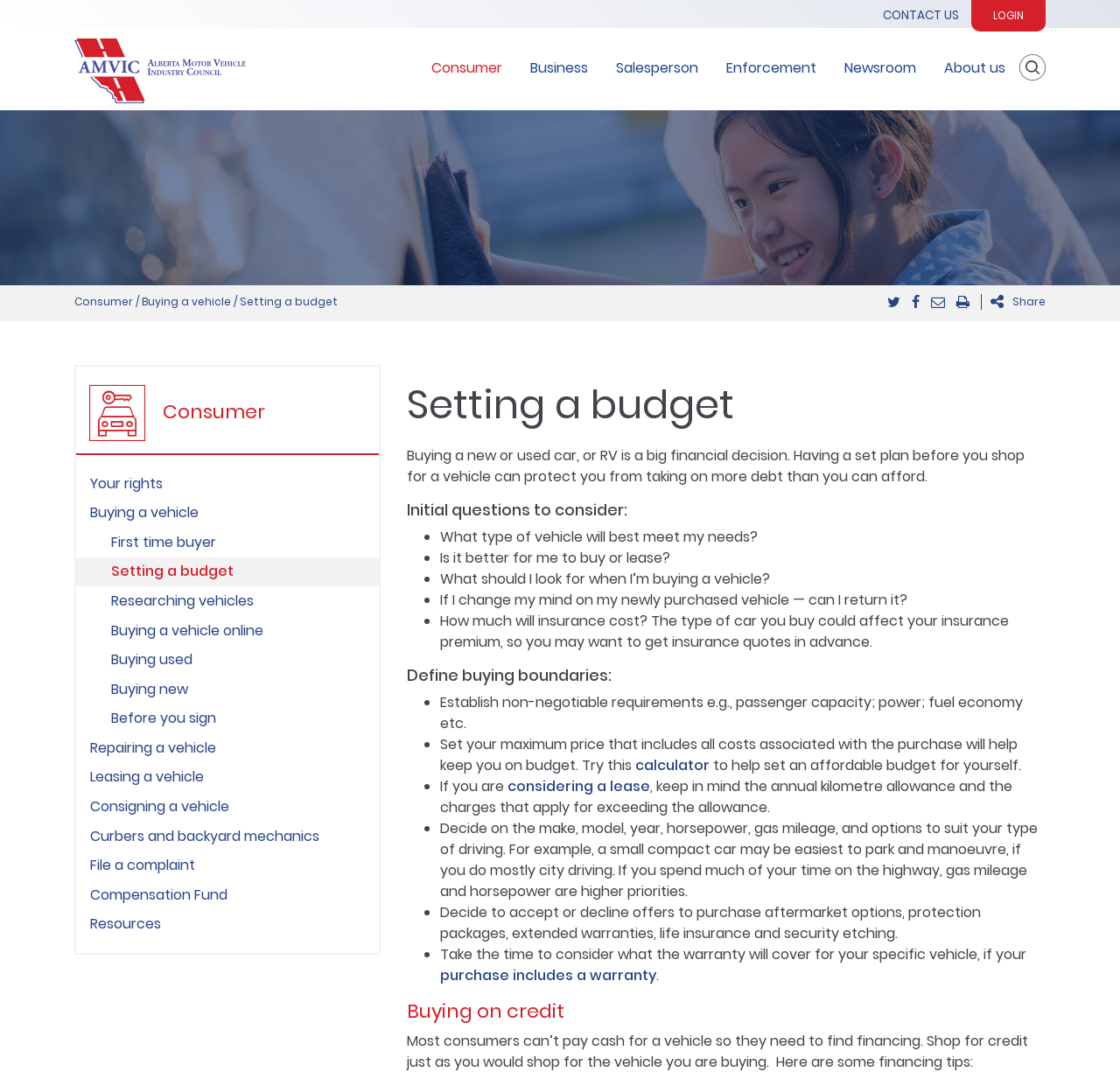Identify the bounding box coordinates of the section to be clicked to complete the task described by the following instruction: "Click on calculator". The coordinates should be four float numbers between 0 and 1, formatted as [left, top, right, bottom].

[0.567, 0.696, 0.634, 0.714]